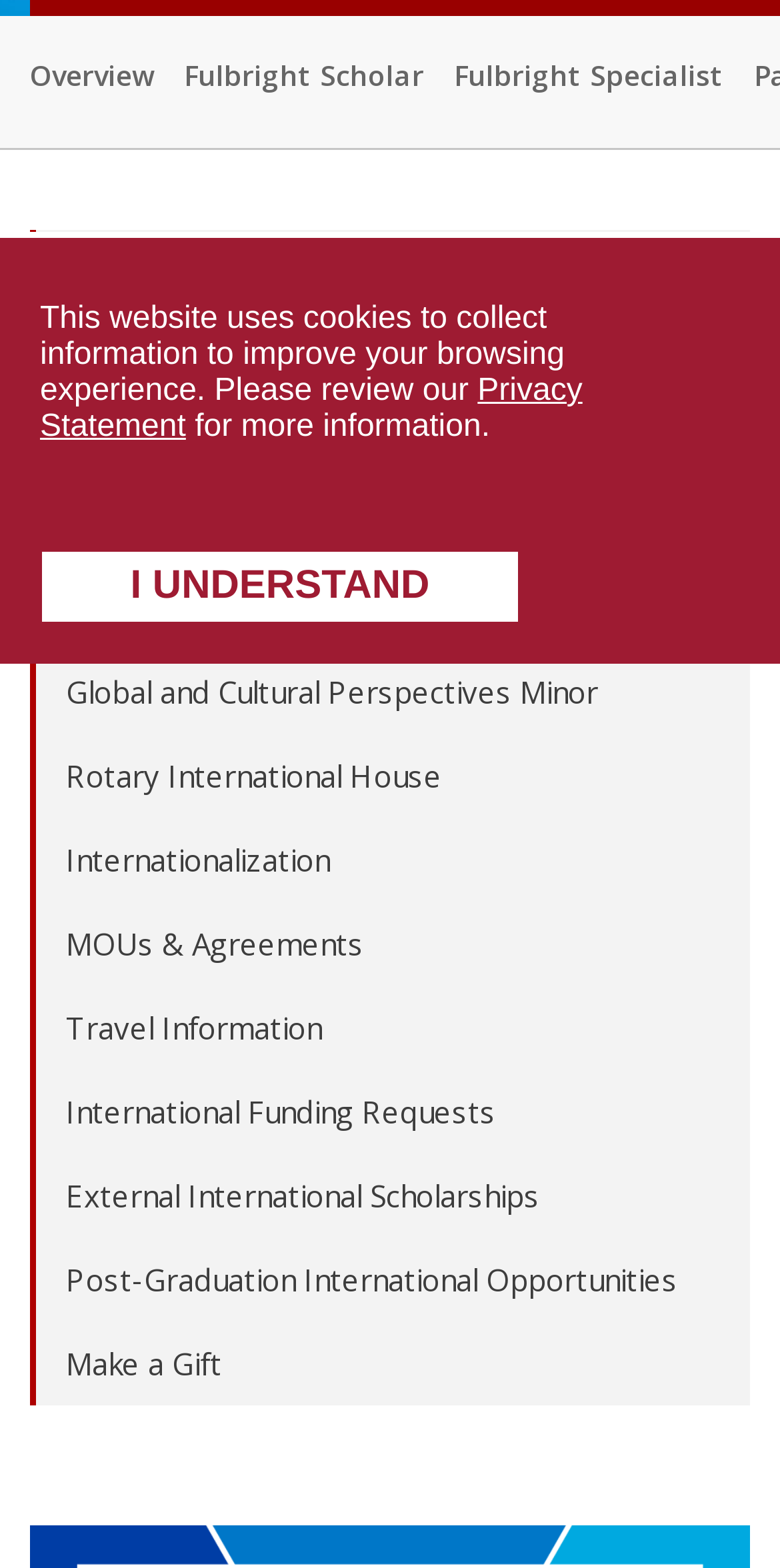Locate the bounding box coordinates of the UI element described by: "Rotary International House". Provide the coordinates as four float numbers between 0 and 1, formatted as [left, top, right, bottom].

[0.038, 0.467, 0.962, 0.521]